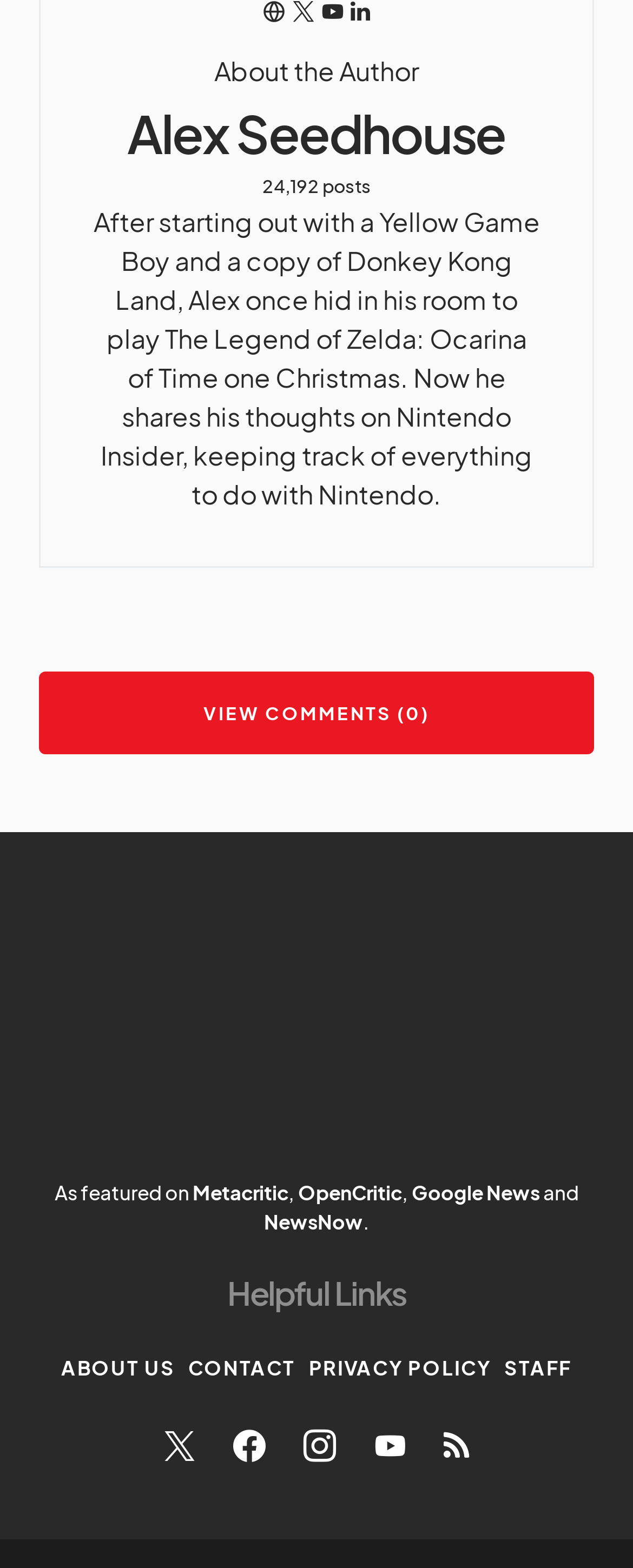Specify the bounding box coordinates of the area that needs to be clicked to achieve the following instruction: "Read comments".

[0.062, 0.428, 0.938, 0.481]